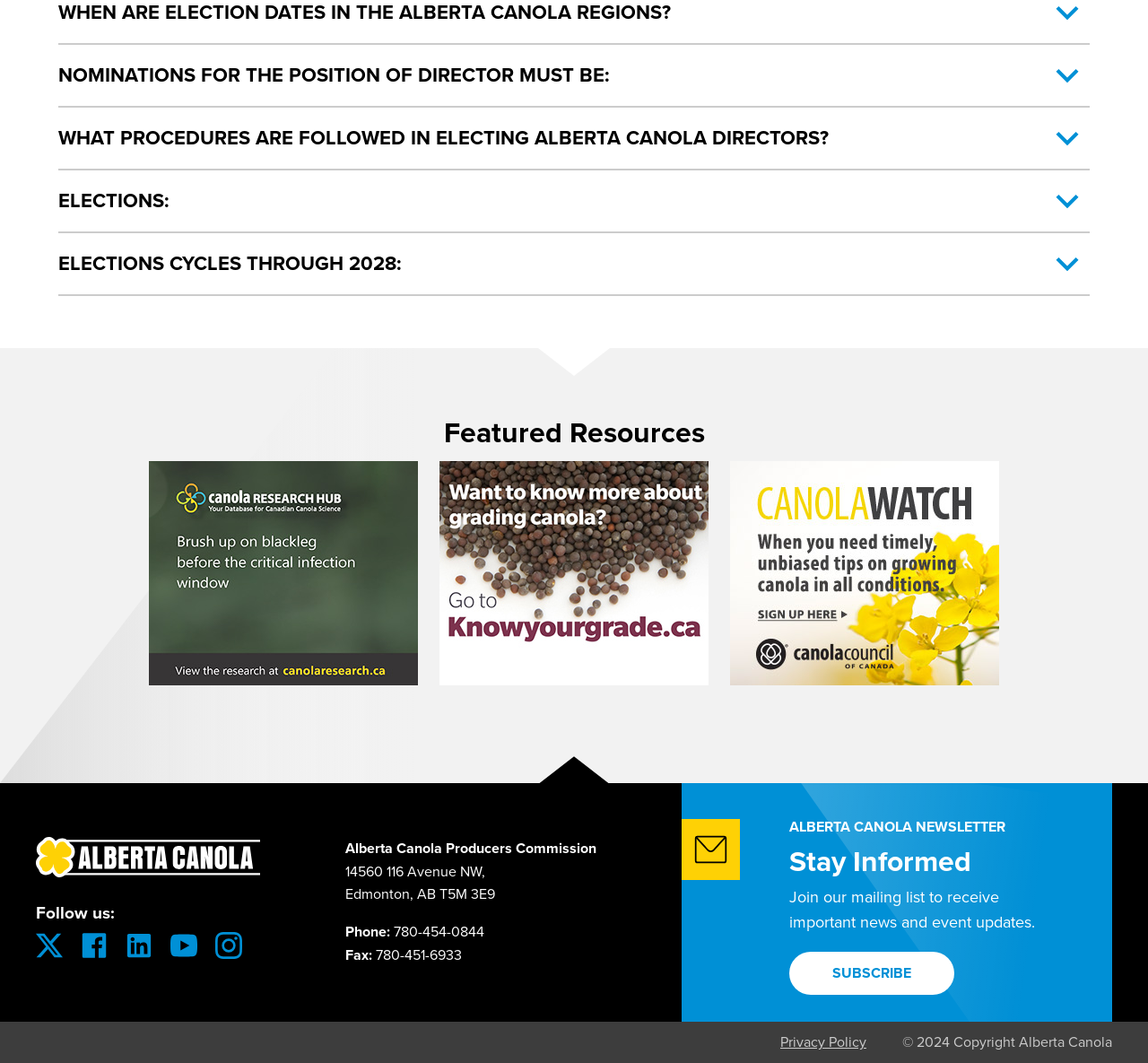Pinpoint the bounding box coordinates of the area that should be clicked to complete the following instruction: "Expand the 'NOMINATIONS FOR THE POSITION OF DIRECTOR MUST BE:' section". The coordinates must be given as four float numbers between 0 and 1, i.e., [left, top, right, bottom].

[0.051, 0.042, 0.949, 0.099]